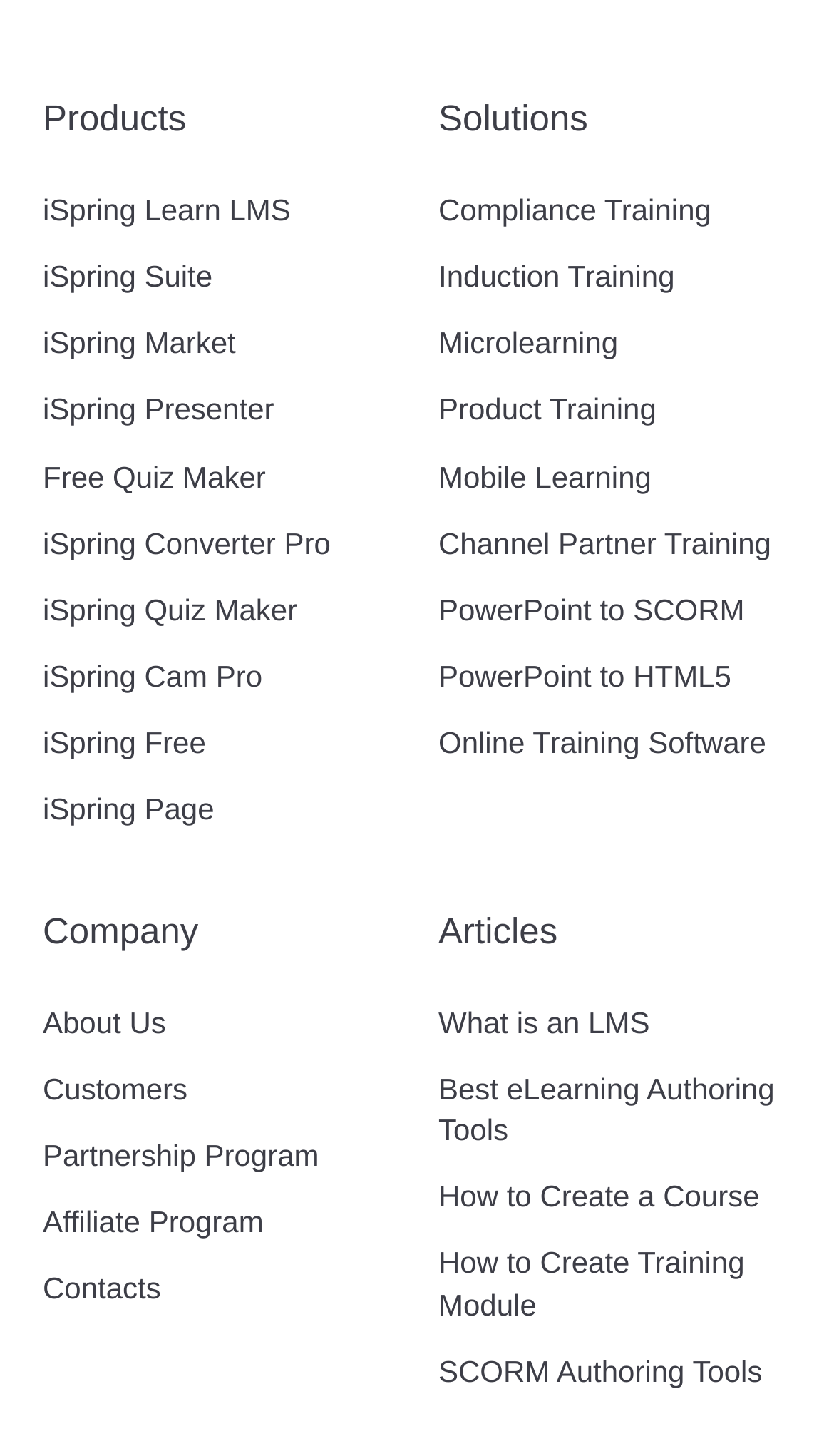How many links are there in the 'Company' section?
Look at the screenshot and give a one-word or phrase answer.

5